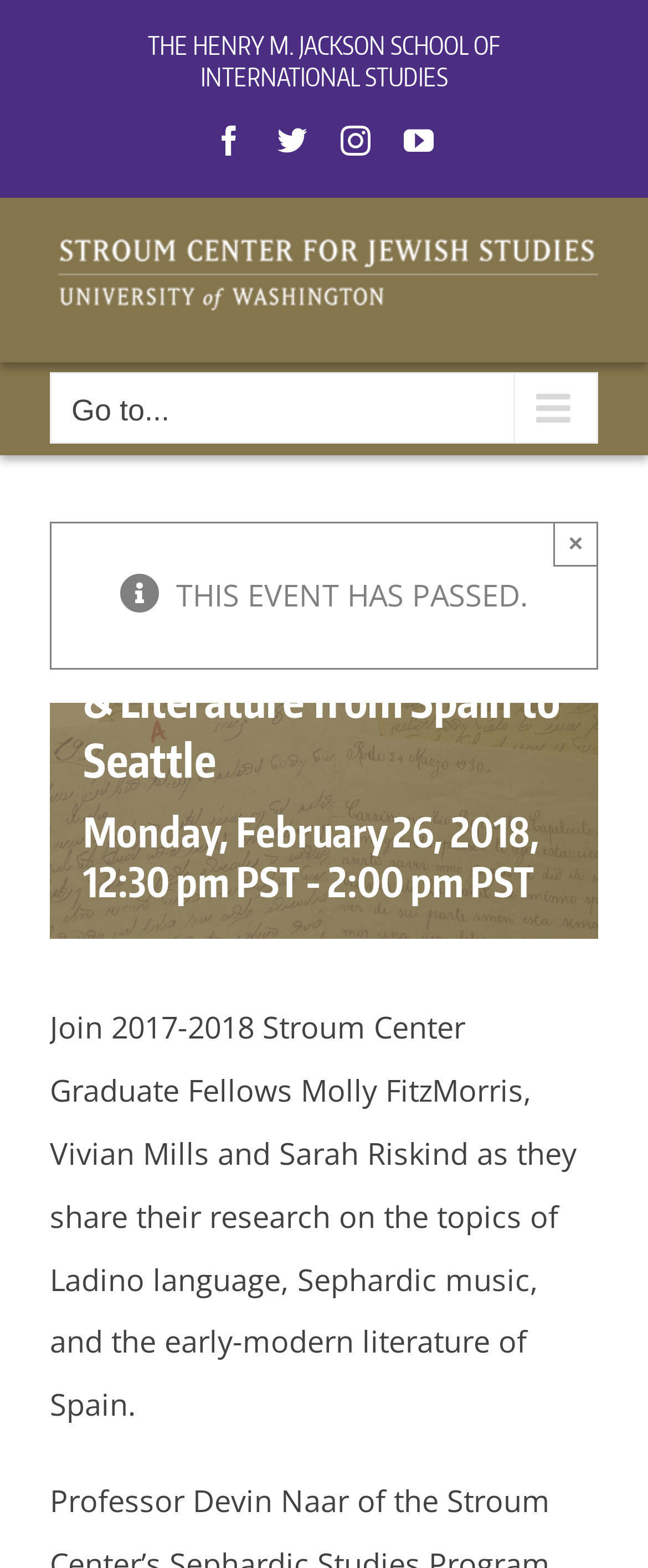What is the name of the center that organized the event?
Please provide a single word or phrase as the answer based on the screenshot.

UW Stroum Center for Jewish Studies